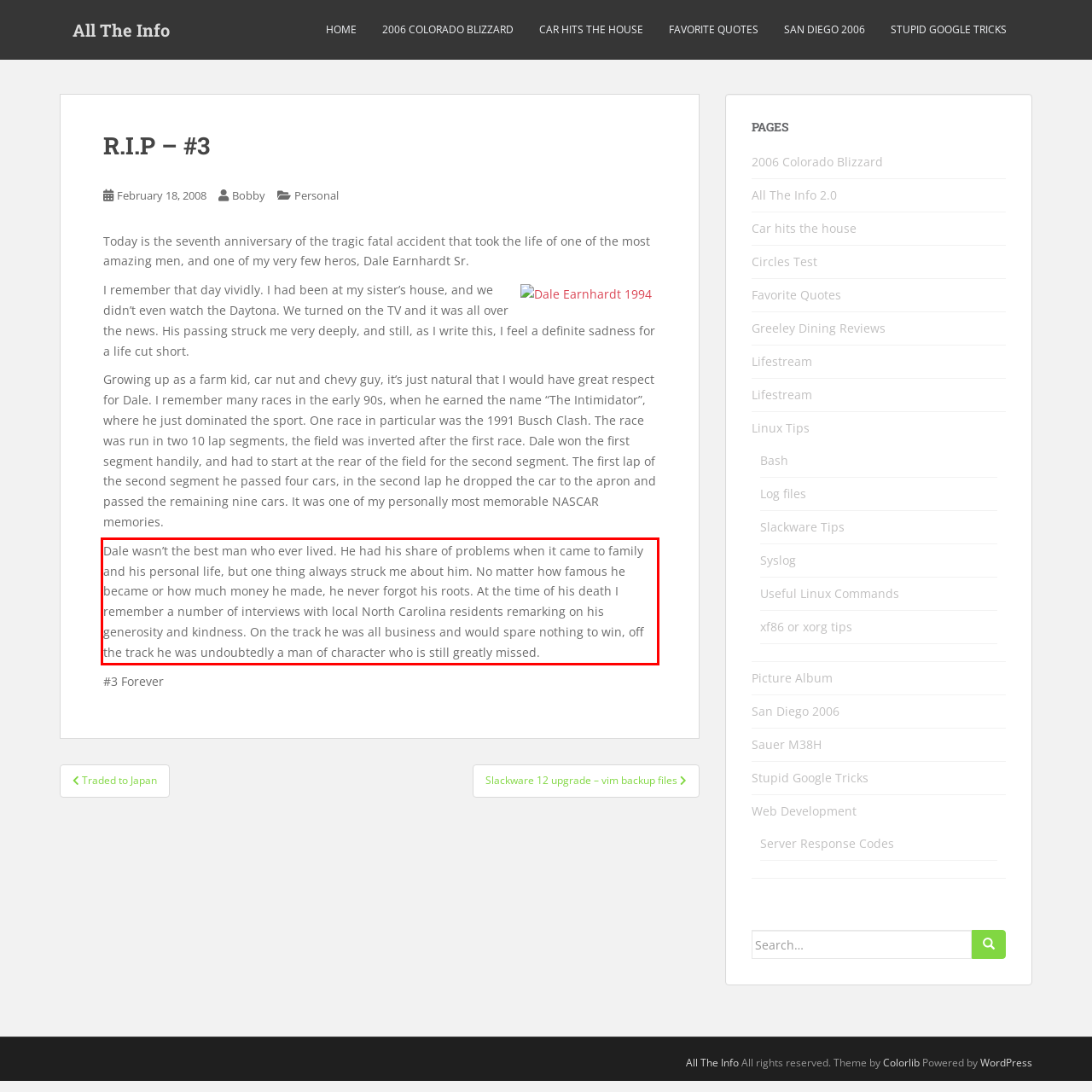Given a screenshot of a webpage, locate the red bounding box and extract the text it encloses.

Dale wasn’t the best man who ever lived. He had his share of problems when it came to family and his personal life, but one thing always struck me about him. No matter how famous he became or how much money he made, he never forgot his roots. At the time of his death I remember a number of interviews with local North Carolina residents remarking on his generosity and kindness. On the track he was all business and would spare nothing to win, off the track he was undoubtedly a man of character who is still greatly missed.